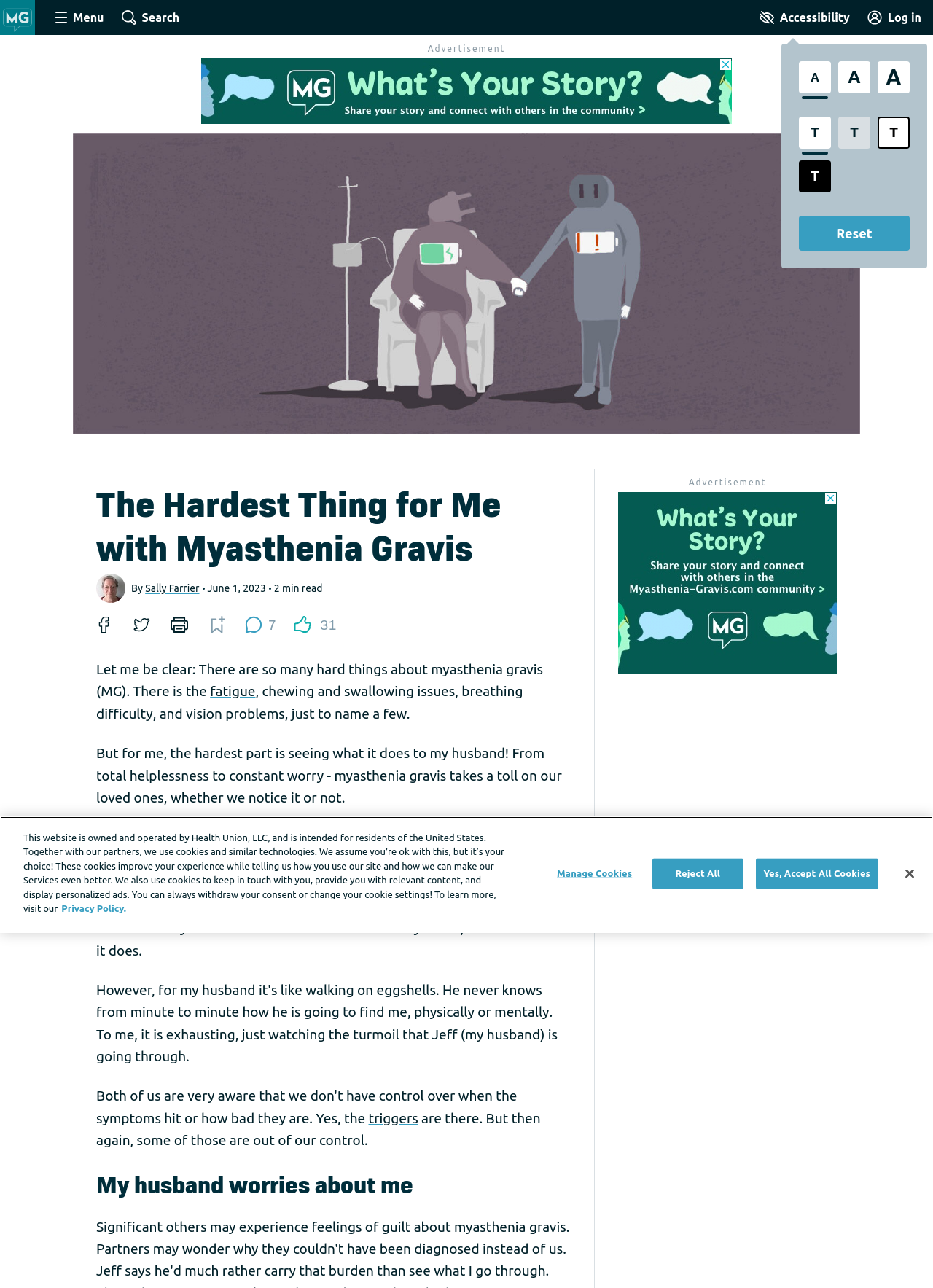Answer the following query with a single word or phrase:
What is the figure in the image doing?

Receiving IV treatment